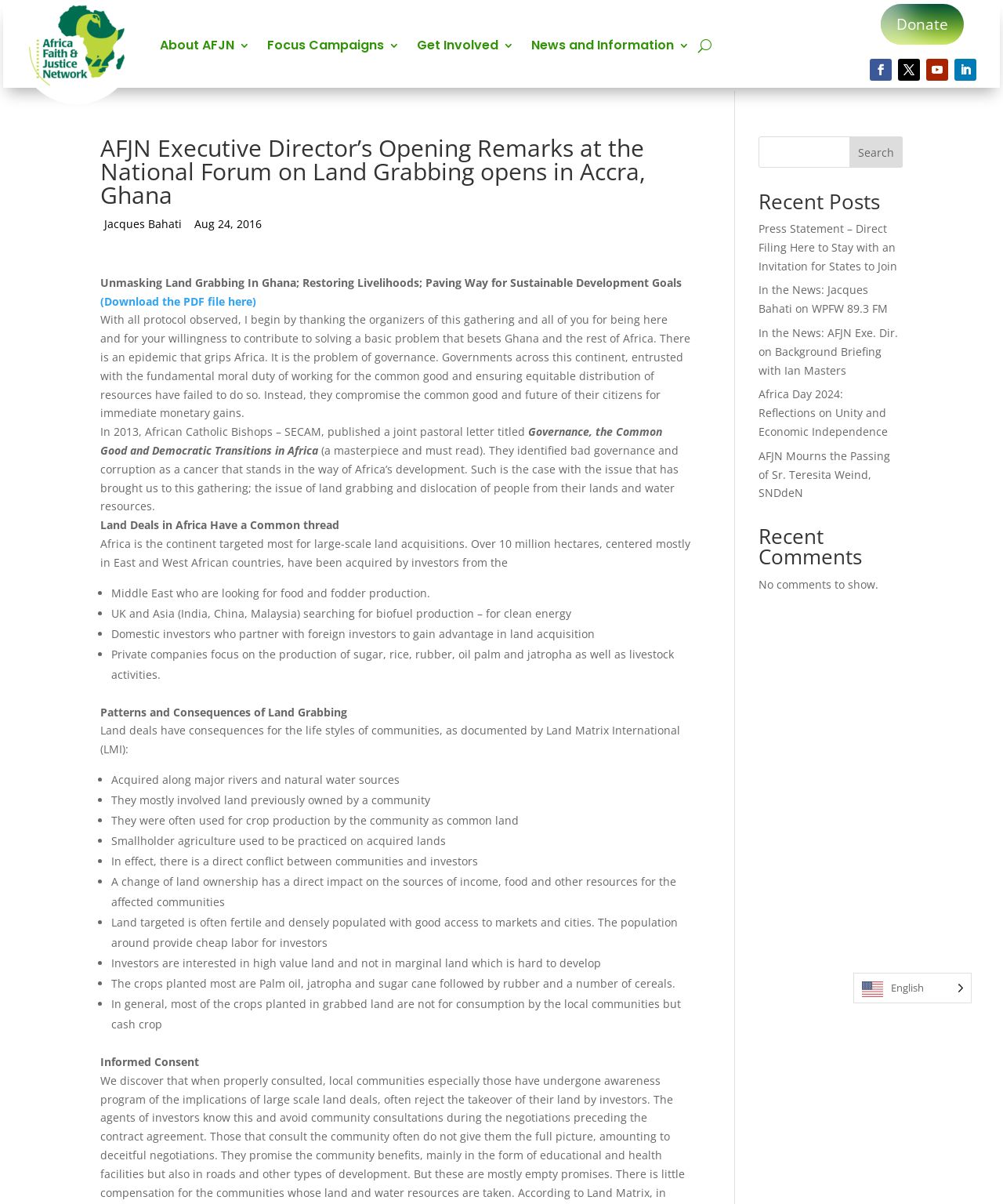Find the bounding box coordinates of the element you need to click on to perform this action: 'Go to the About AFJN page'. The coordinates should be represented by four float values between 0 and 1, in the format [left, top, right, bottom].

[0.16, 0.033, 0.25, 0.048]